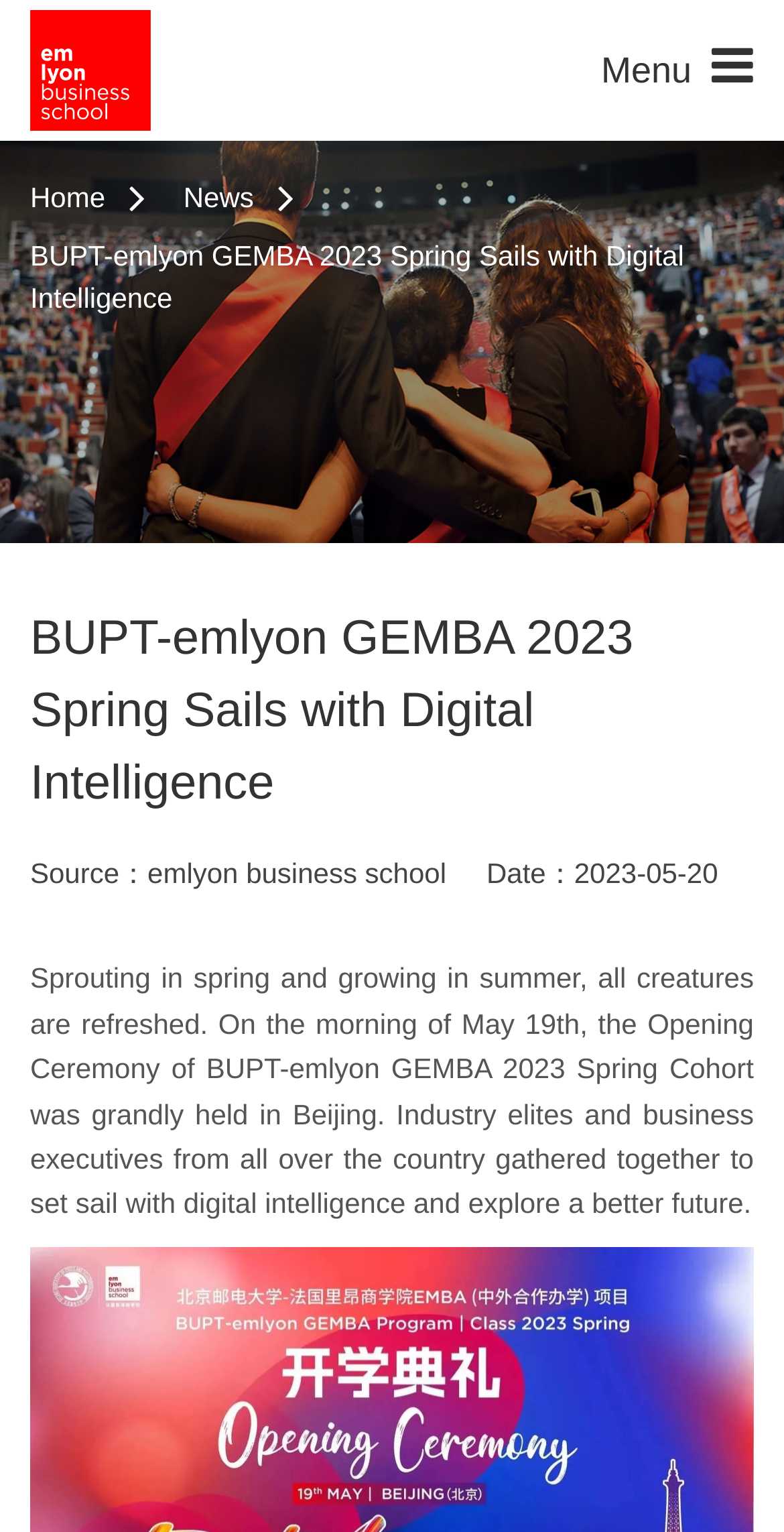Given the description News, predict the bounding box coordinates of the UI element. Ensure the coordinates are in the format (top-left x, top-left y, bottom-right x, bottom-right y) and all values are between 0 and 1.

[0.196, 0.105, 0.375, 0.154]